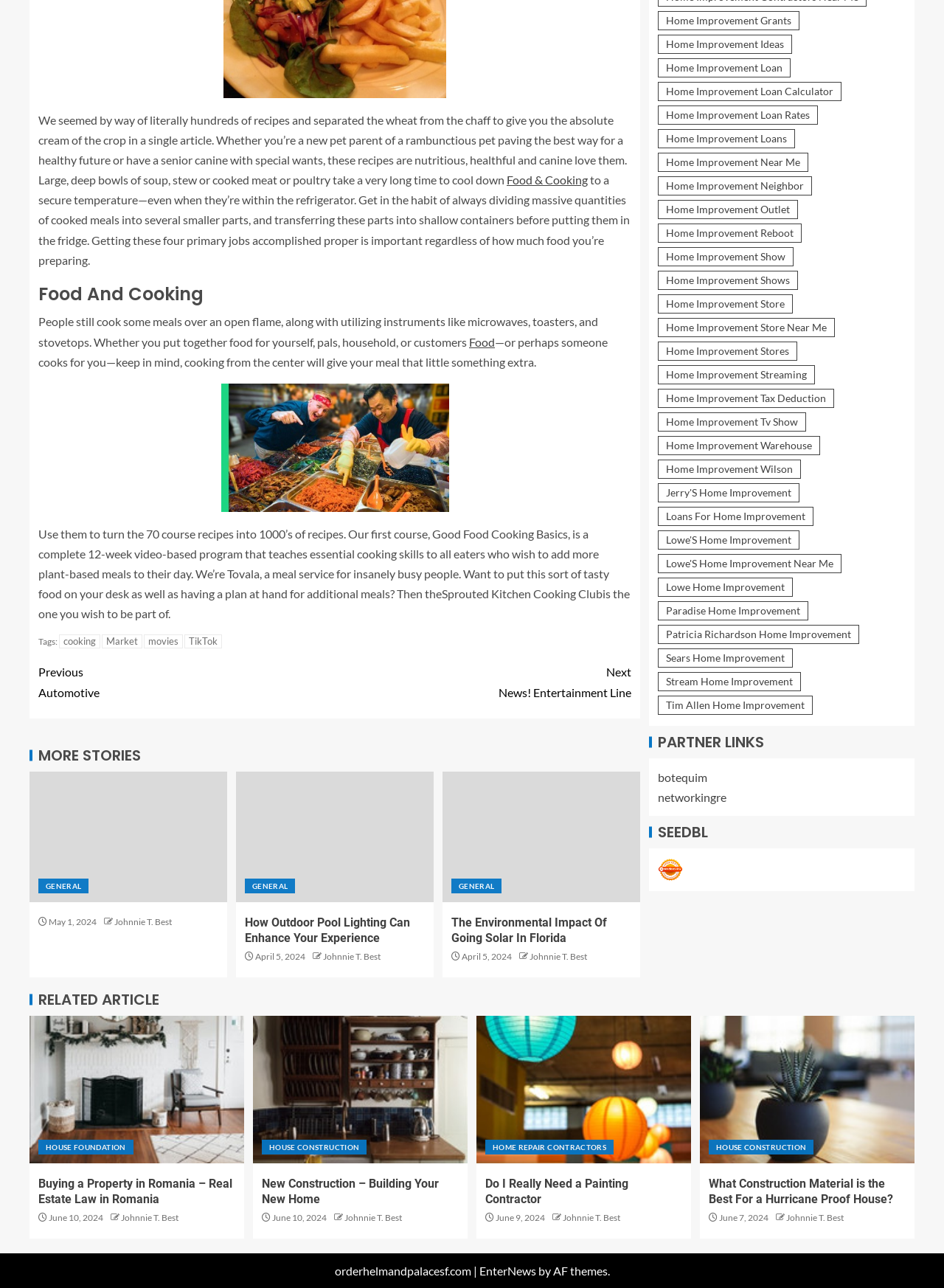Show the bounding box coordinates for the element that needs to be clicked to execute the following instruction: "Read 'How Outdoor Pool Lighting Can Enhance Your Experience'". Provide the coordinates in the form of four float numbers between 0 and 1, i.e., [left, top, right, bottom].

[0.259, 0.71, 0.45, 0.734]